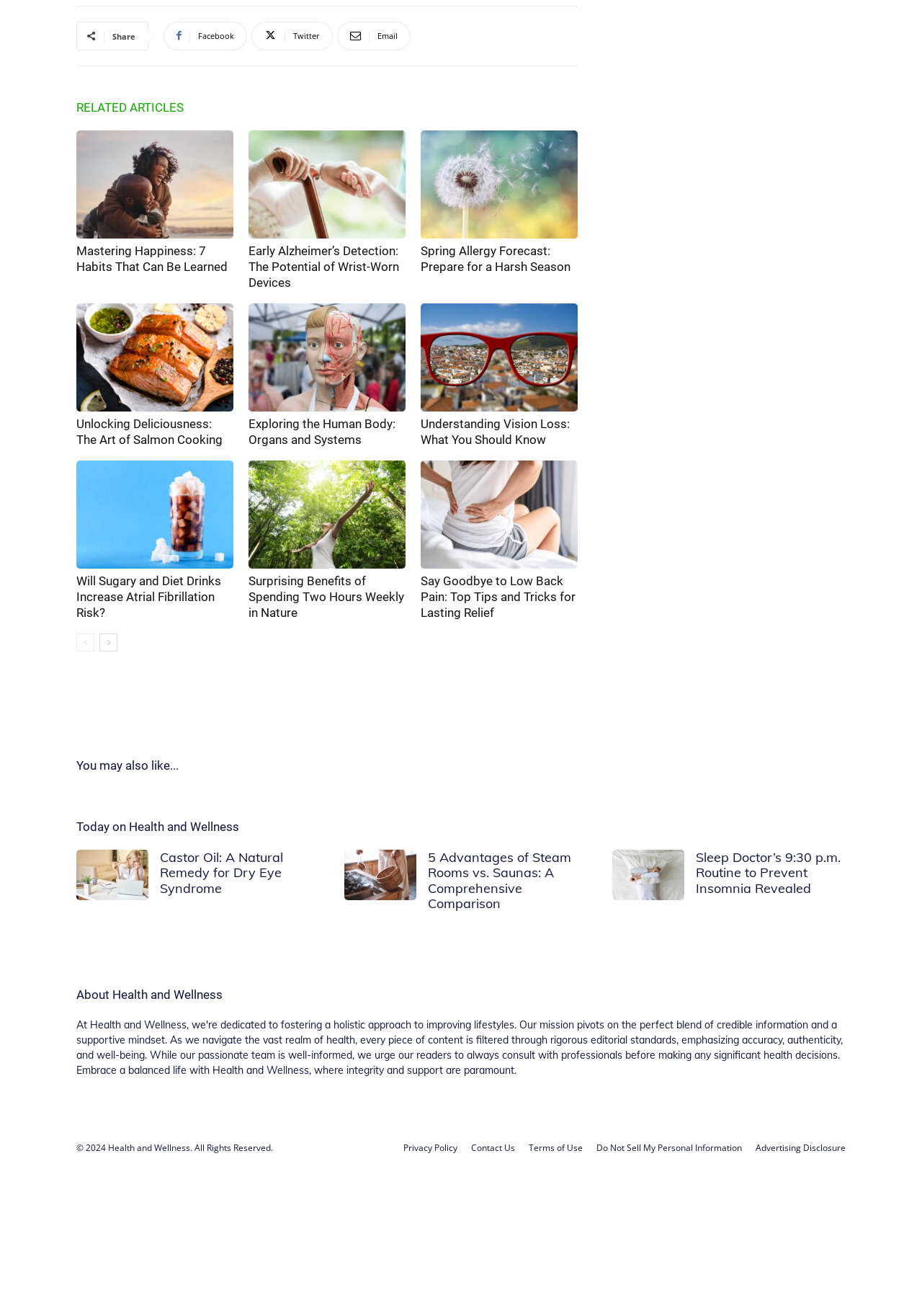Answer the following inquiry with a single word or phrase:
What is the purpose of the 'Share' button?

To share content